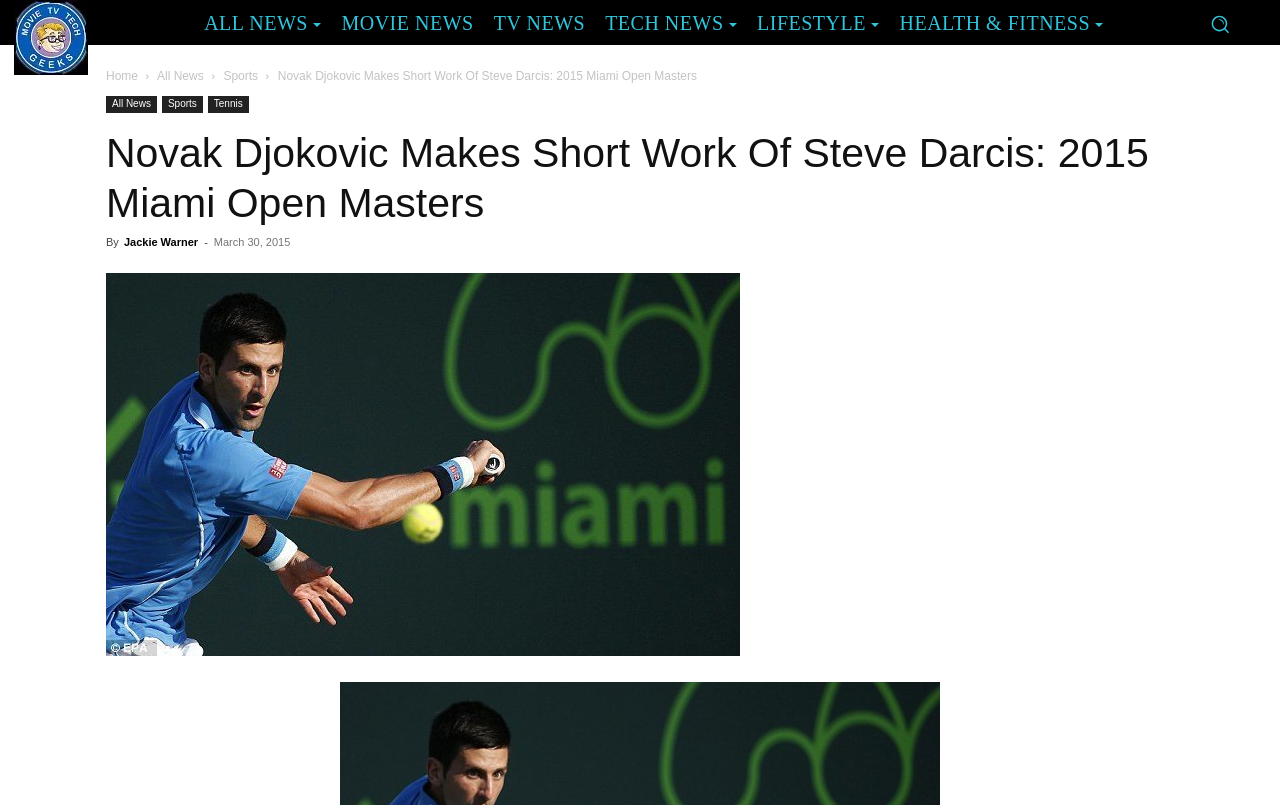Please identify the bounding box coordinates of the area I need to click to accomplish the following instruction: "Read more about Tennis".

[0.162, 0.119, 0.194, 0.14]